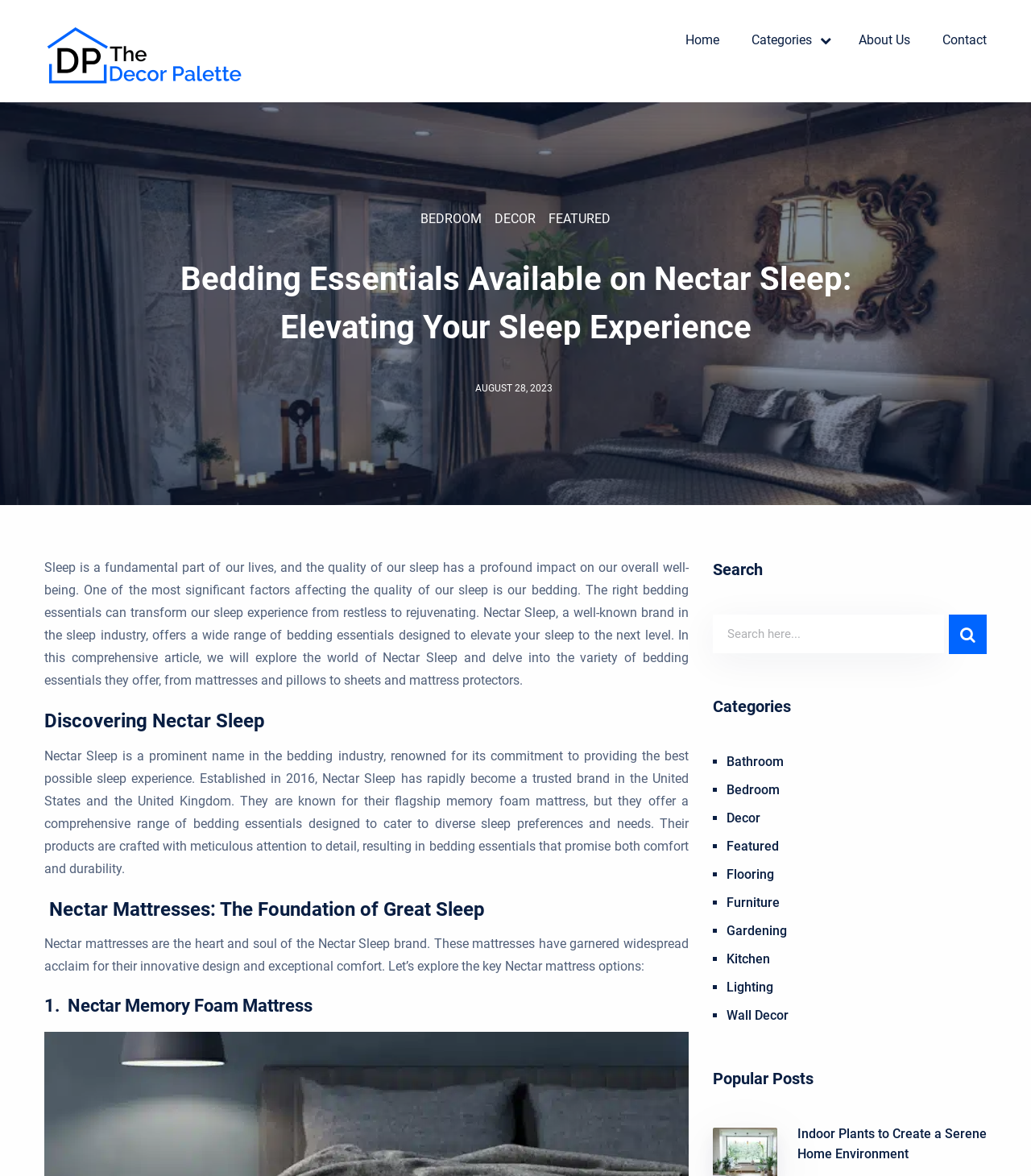What is the purpose of Nectar Sleep?
Please provide a comprehensive answer based on the details in the screenshot.

The purpose of Nectar Sleep can be inferred from the StaticText element, which states that the brand is 'renowned for its commitment to providing the best possible sleep experience'.